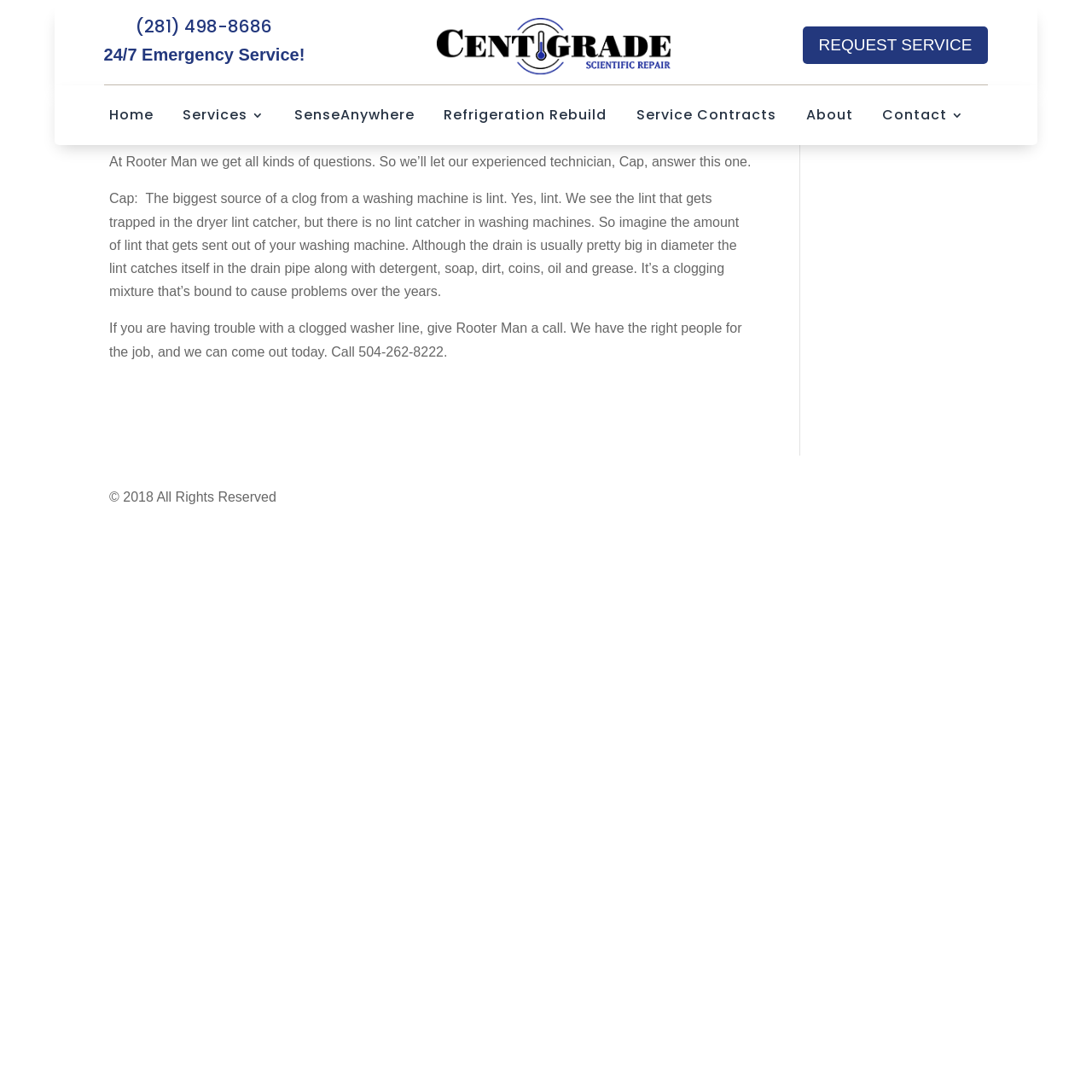Explain the webpage in detail.

This webpage appears to be a blog post from Centigrade Services, a company that provides scientific and laboratory refrigeration services, as well as 24/7 emergency services in Houston, Texas. 

At the top of the page, there is a phone number, (281) 498-8686, displayed prominently, along with a heading that reads "24/7 Emergency Service!" 

To the right of the phone number, there is an image, likely a logo or a graphic related to the company. Below this, there is a call-to-action button that reads "REQUEST SERVICE". 

The main navigation menu is located at the top left of the page, with links to various sections of the website, including "Home", "Services", "SenseAnywhere", "Refrigeration Rebuild", "Service Contracts", "About", and "Contact". 

The main content of the page is an article titled "Why would your washing machine drain clog?", which discusses the common causes of clogged washing machine drains, including lint, detergent, and other debris. The article is written in a conversational tone and includes a quote from an experienced technician named Cap. 

At the bottom of the page, there is a footer section that displays the copyright information, "© 2018 All Rights Reserved".